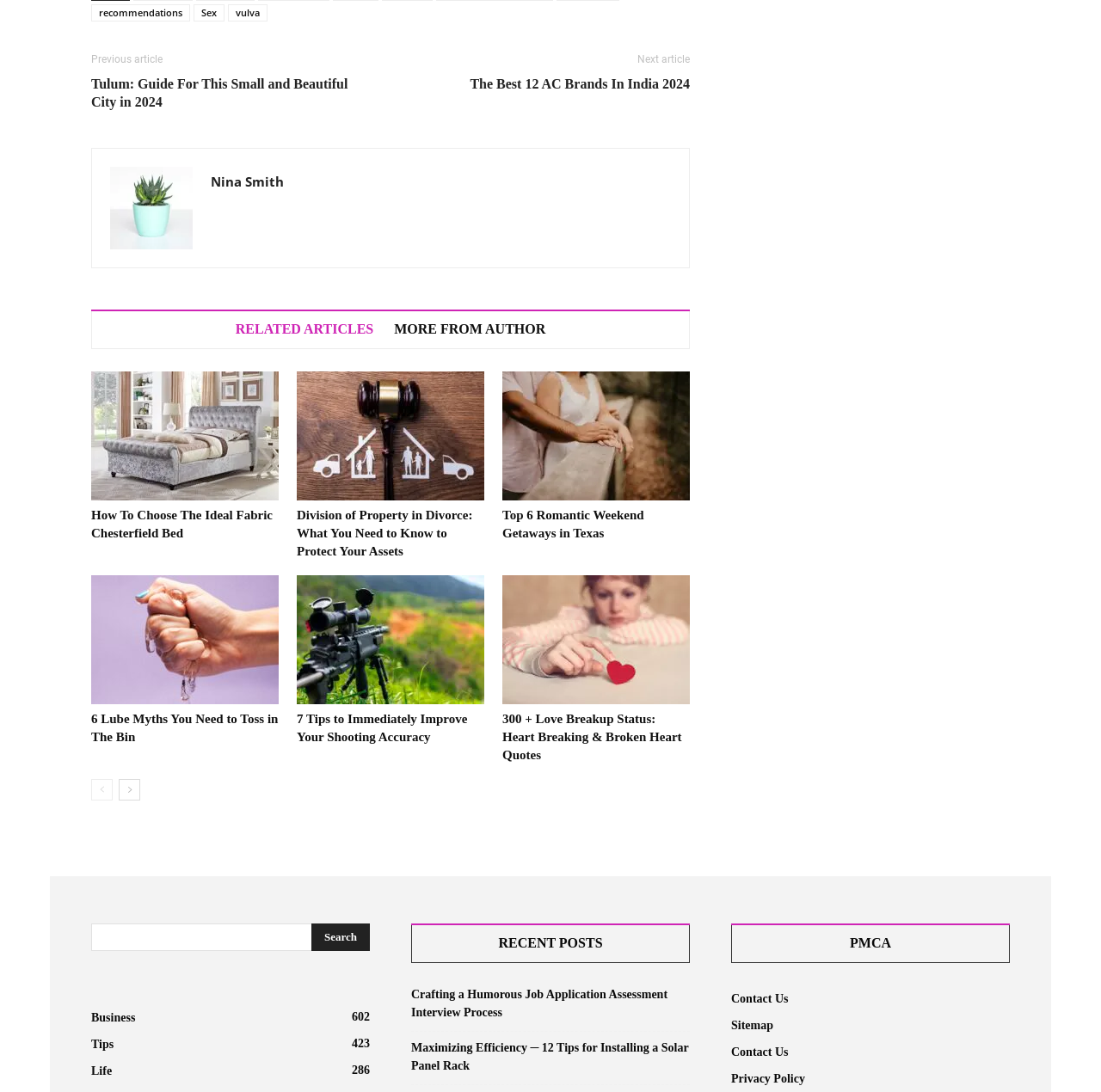Please respond in a single word or phrase: 
What is the category of the article 'Tulum: Guide For This Small and Beautiful City in 2024'?

Travel